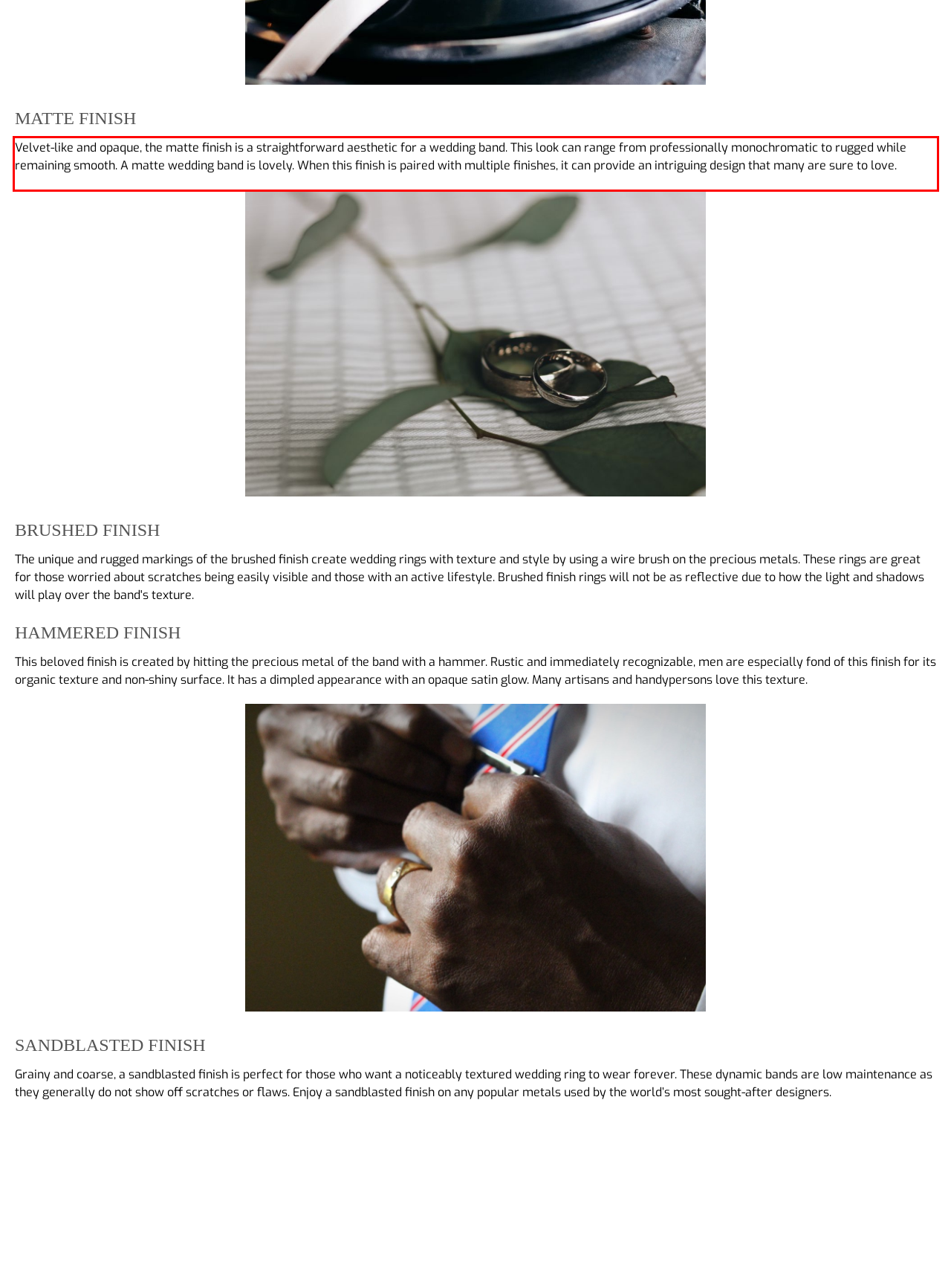You are given a screenshot with a red rectangle. Identify and extract the text within this red bounding box using OCR.

Velvet-like and opaque, the matte finish is a straightforward aesthetic for a wedding band. This look can range from professionally monochromatic to rugged while remaining smooth. A matte wedding band is lovely. When this finish is paired with multiple finishes, it can provide an intriguing design that many are sure to love.